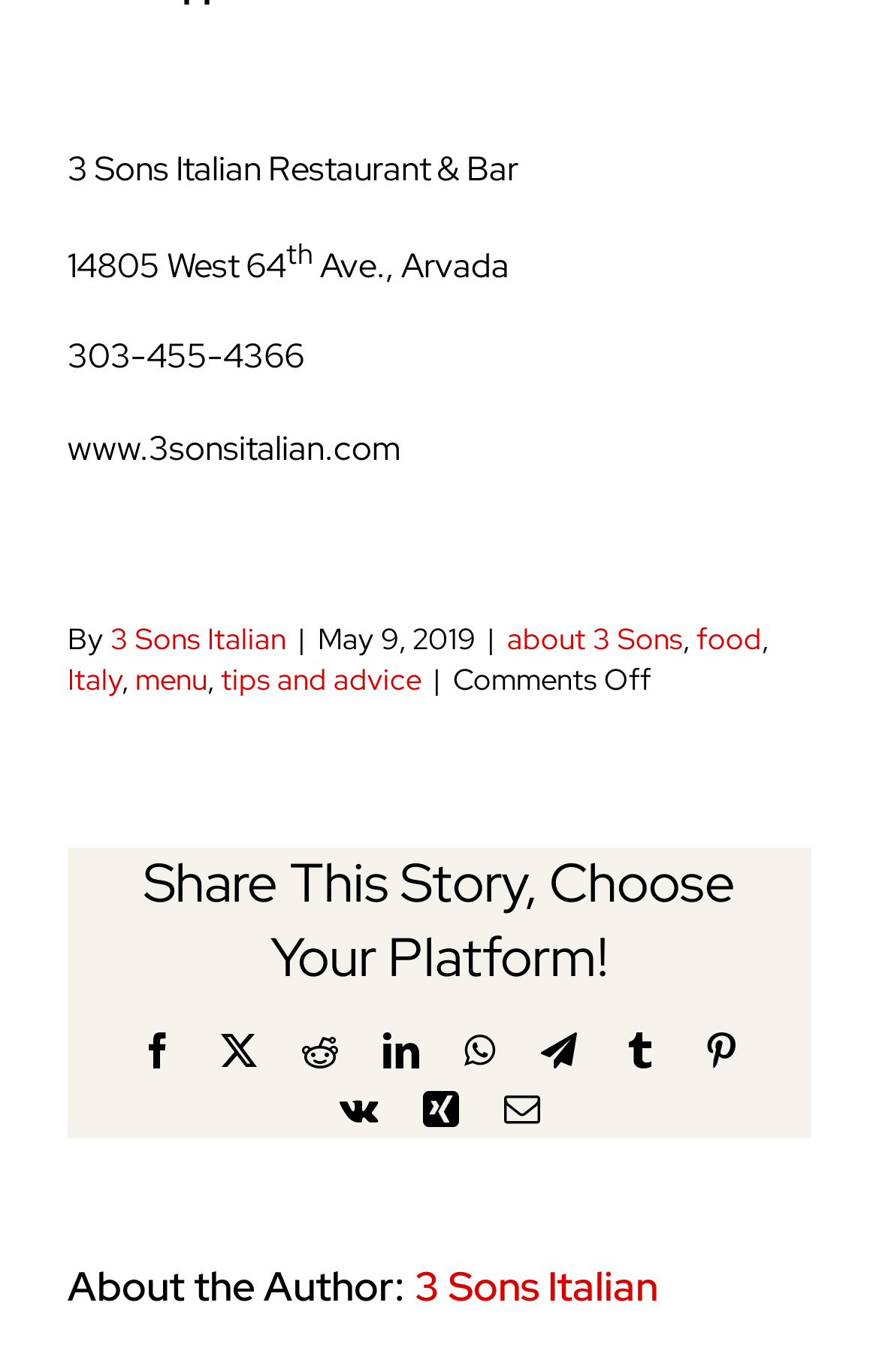How many social media platforms are available to share the story?
Based on the image, respond with a single word or phrase.

11